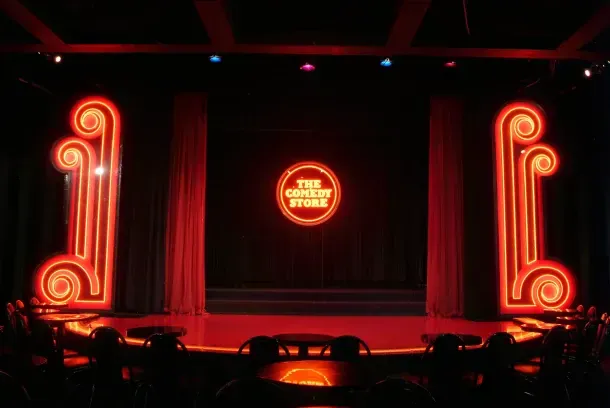What type of performances are held at this venue? Observe the screenshot and provide a one-word or short phrase answer.

Stand-up comedy